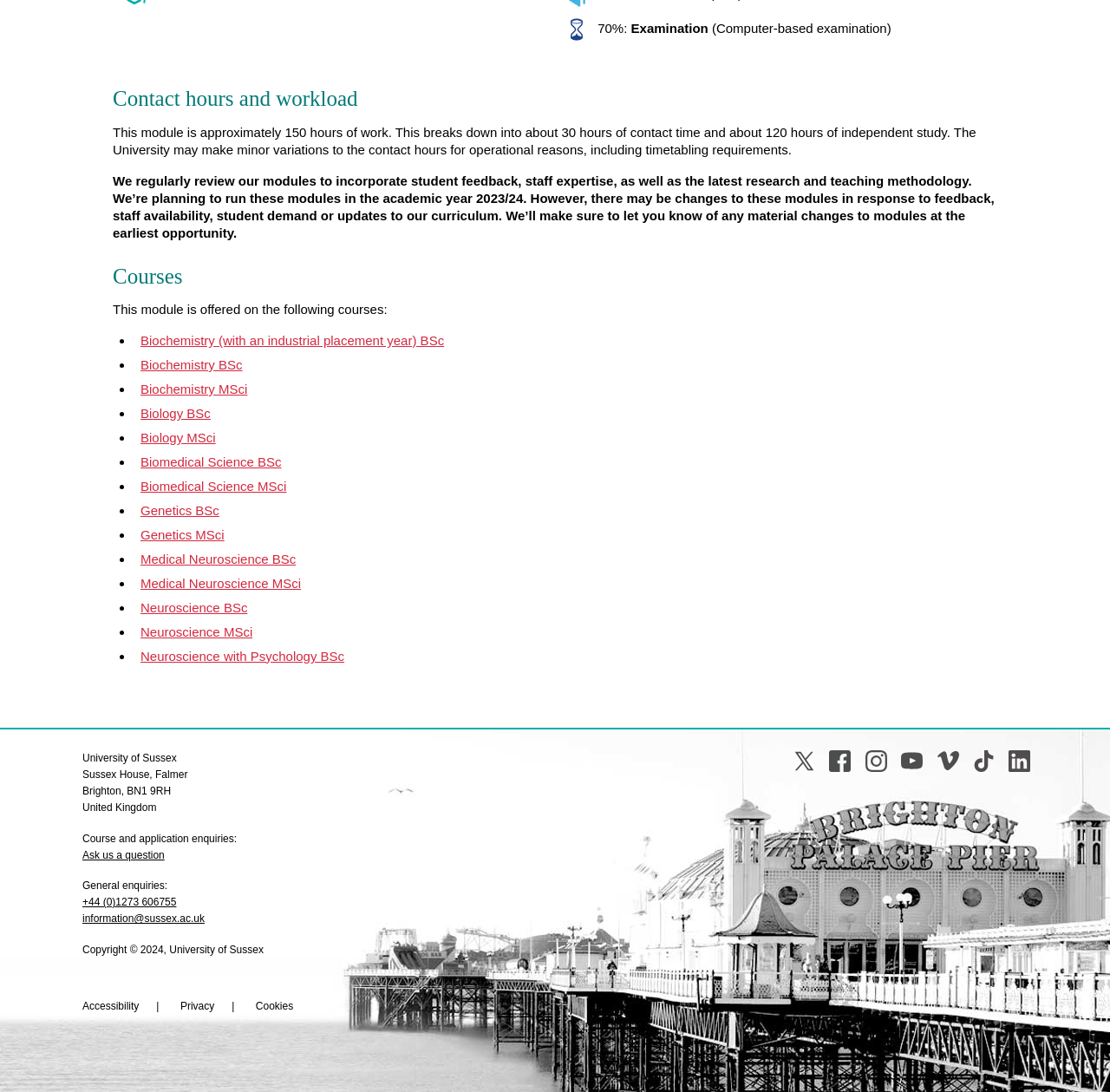Please identify the bounding box coordinates of the element that needs to be clicked to execute the following command: "Visit the website". Provide the bounding box using four float numbers between 0 and 1, formatted as [left, top, right, bottom].

None